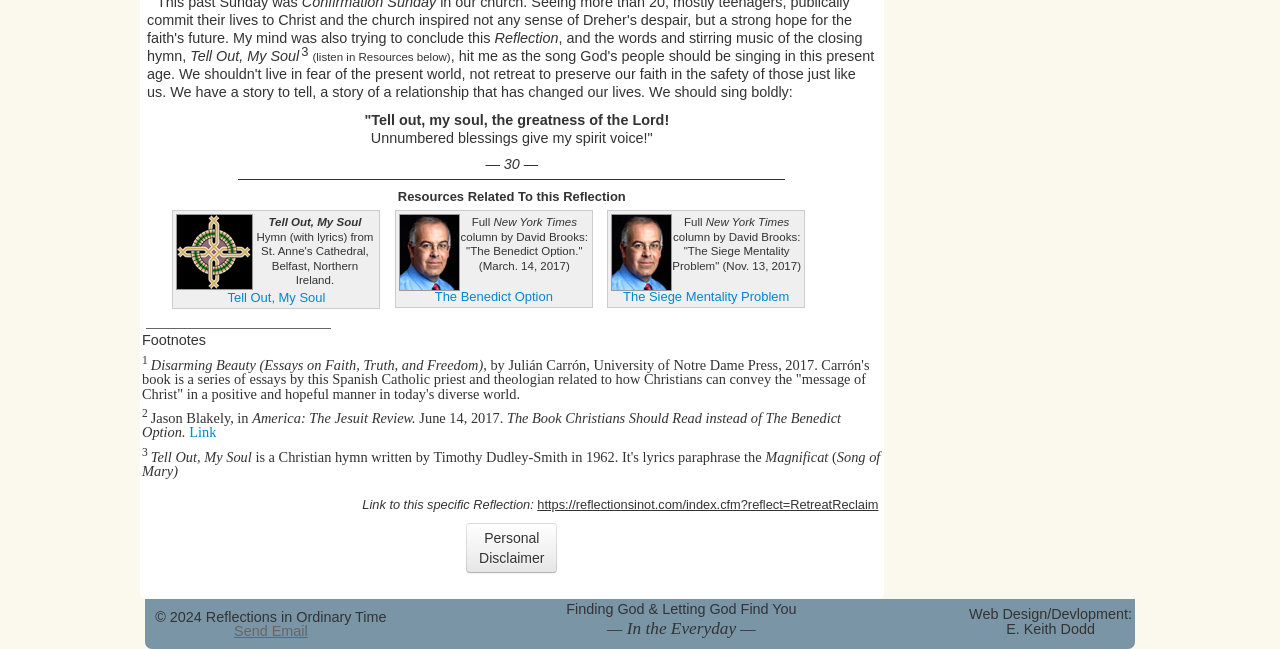Could you please study the image and provide a detailed answer to the question:
Who is the author of the book 'Disarming Beauty'?

The author of the book 'Disarming Beauty' is Julián Carrón, a Spanish Catholic priest and theologian, which is indicated by the StaticText element with ID 626 and its corresponding description.